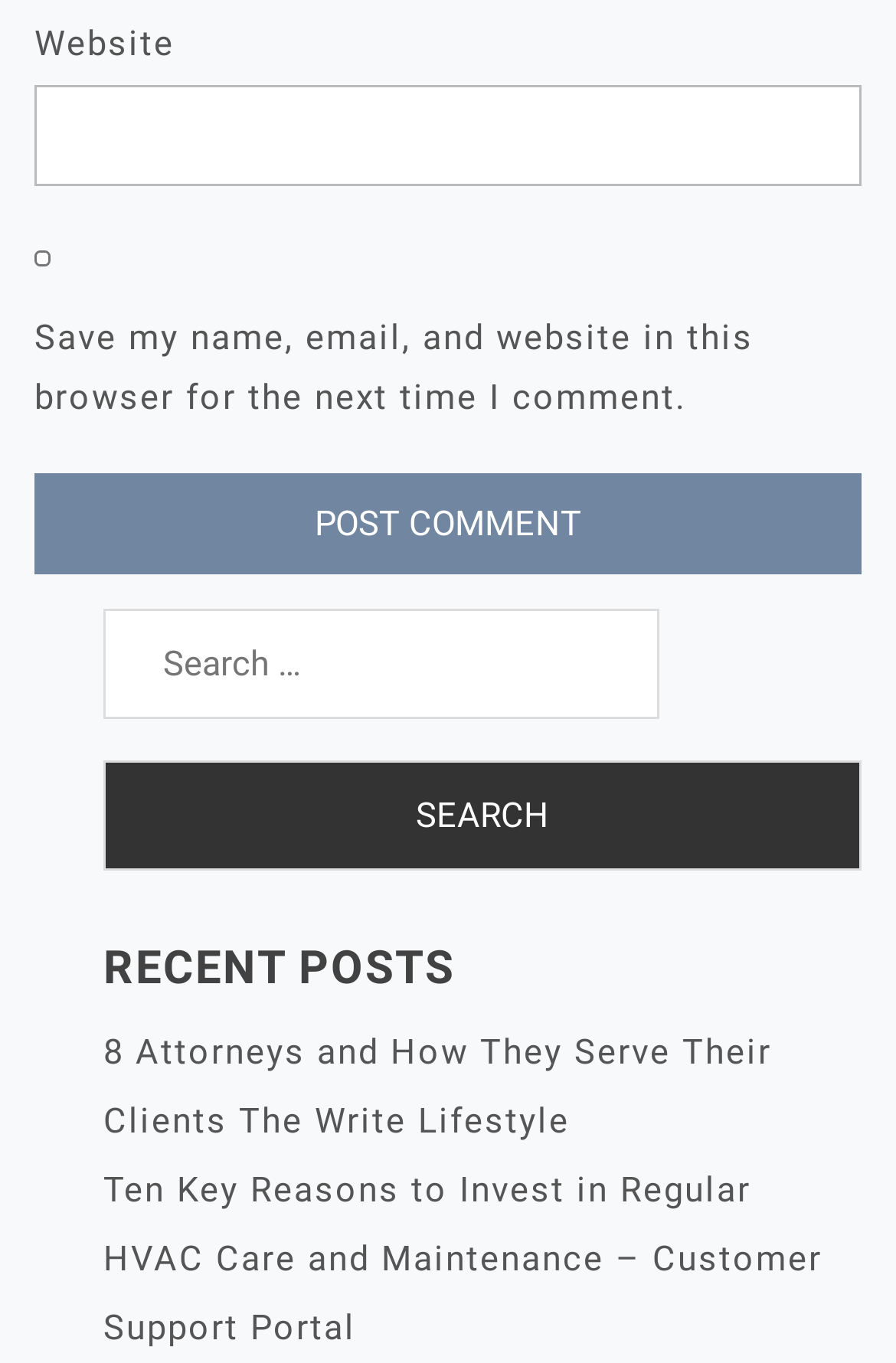Give a one-word or one-phrase response to the question: 
How many elements are in the top navigation bar?

2